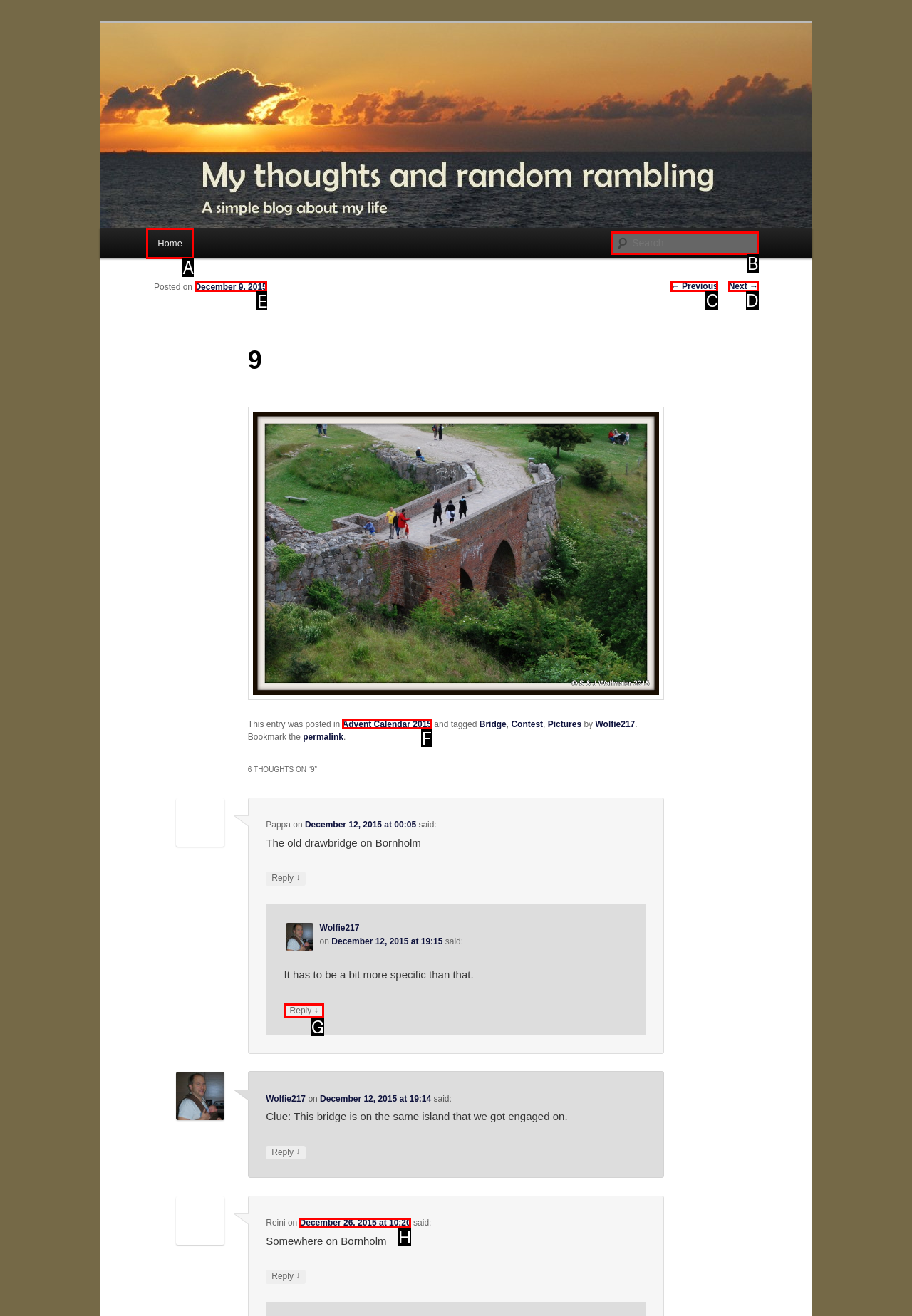Which HTML element among the options matches this description: December 9, 2015? Answer with the letter representing your choice.

E